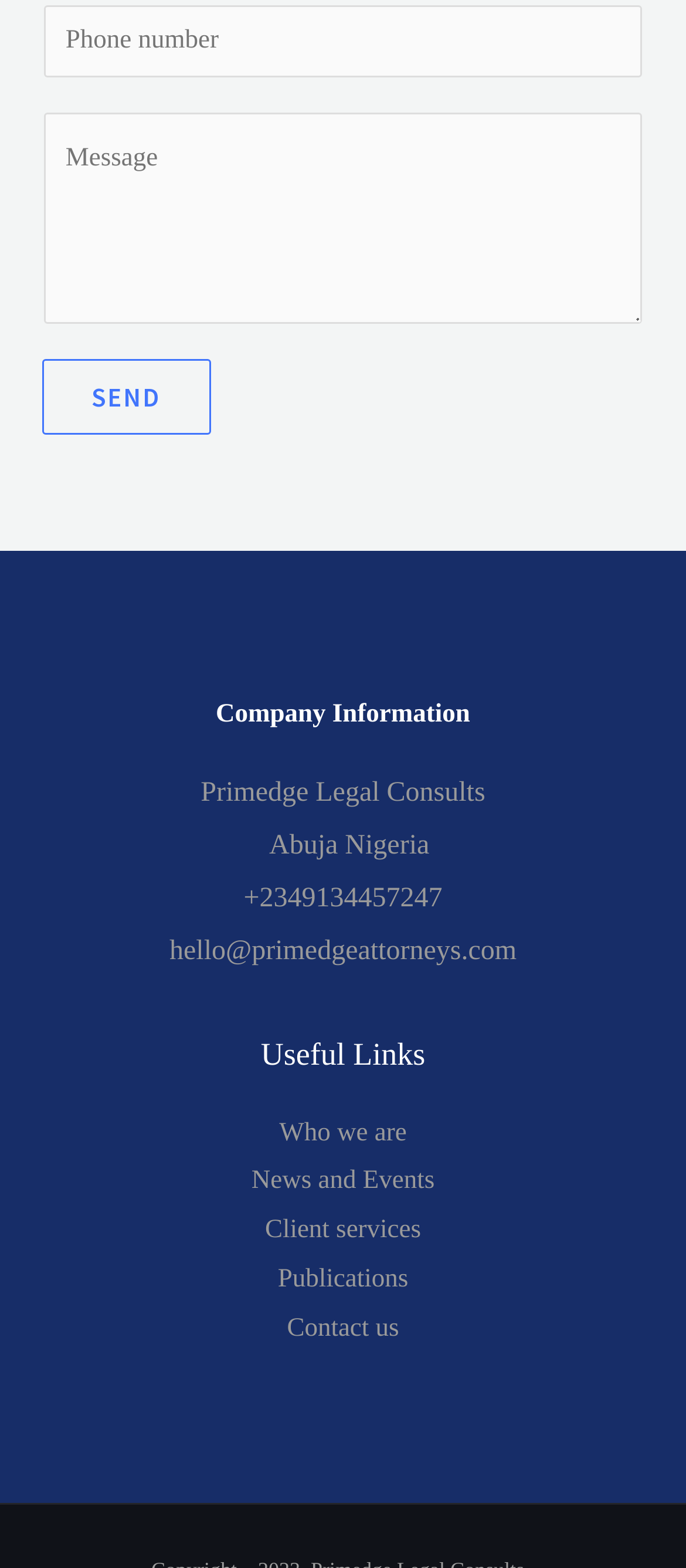What type of links are listed under 'Useful Links'?
Please answer the question with as much detail as possible using the screenshot.

The links listed under 'Useful Links' have text such as 'Who we are', 'News and Events', 'Client services', 'Publications', and 'Contact us', which suggest that they are links to company information pages.